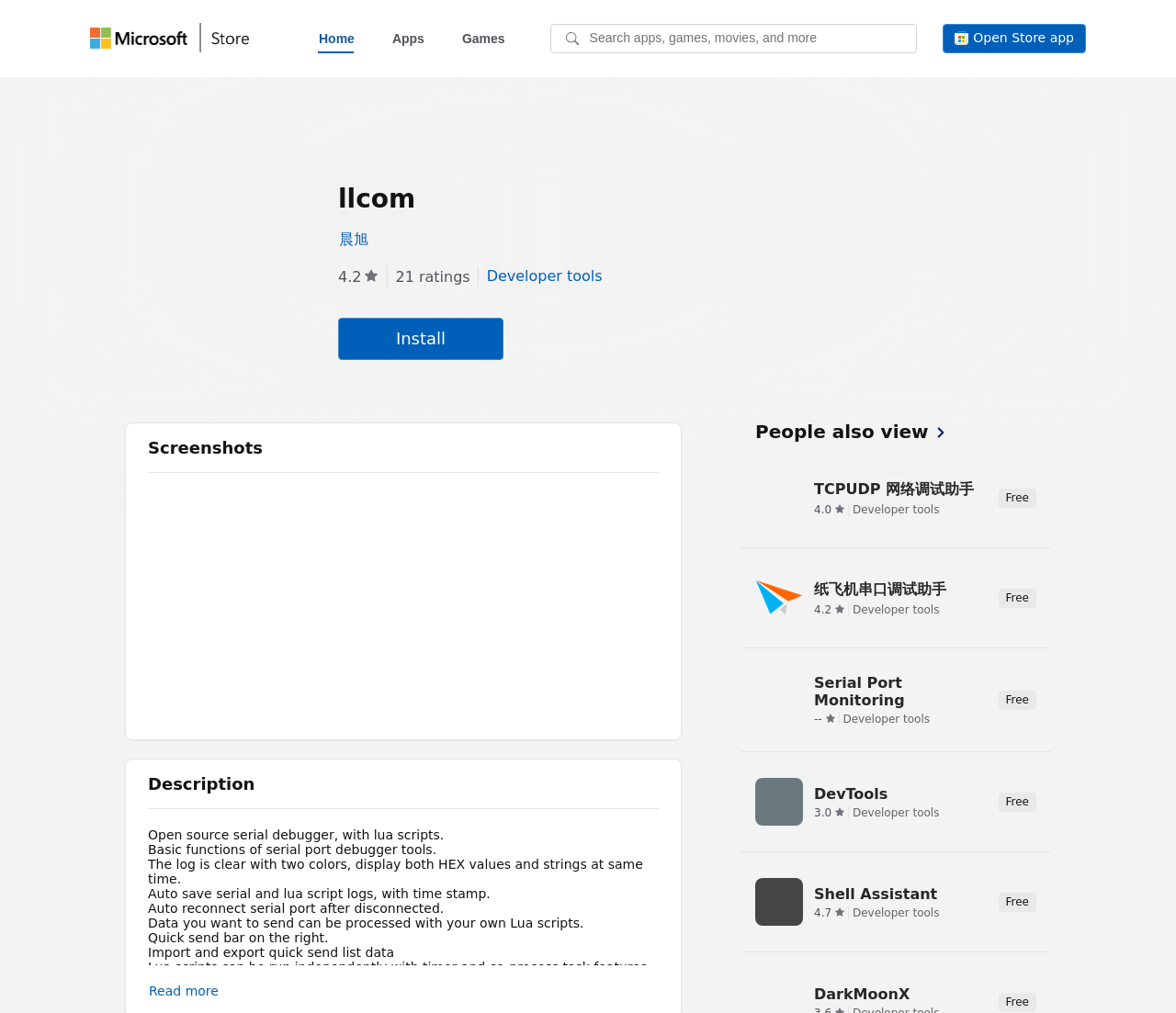Please determine the bounding box coordinates of the clickable area required to carry out the following instruction: "Open the 'Developer tools' link". The coordinates must be four float numbers between 0 and 1, represented as [left, top, right, bottom].

[0.413, 0.255, 0.513, 0.291]